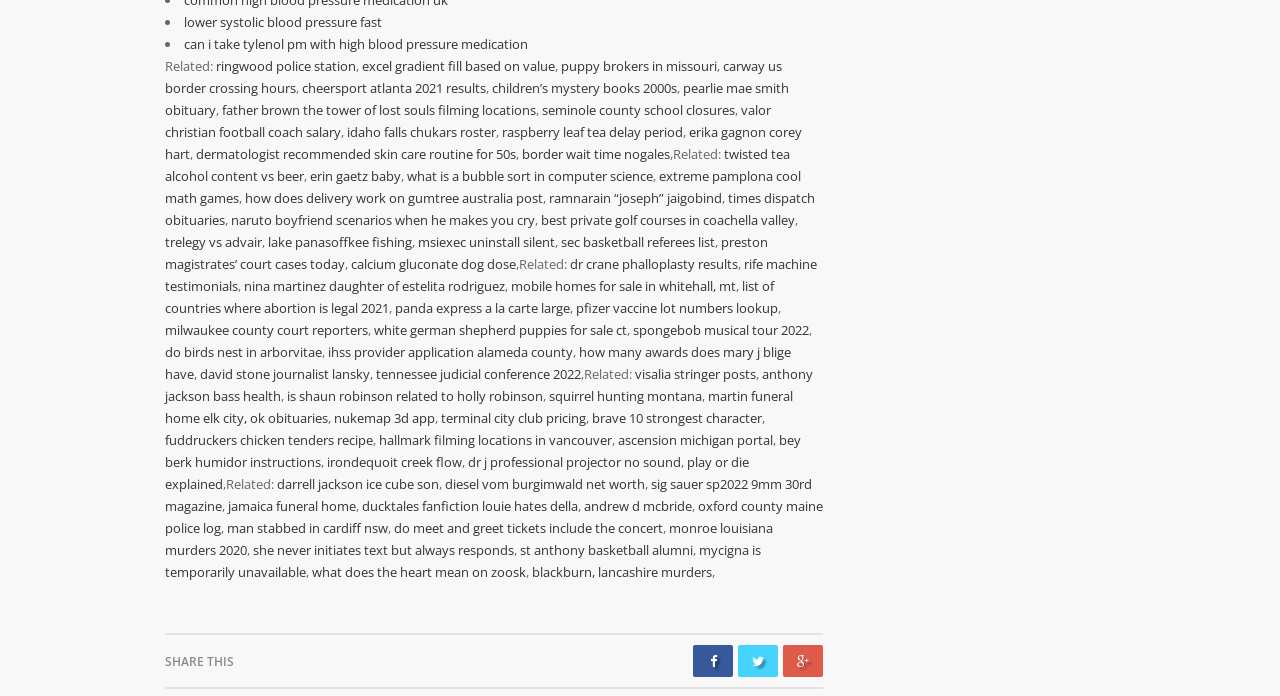Provide a one-word or brief phrase answer to the question:
How are the links organized on the webpage?

Vertically